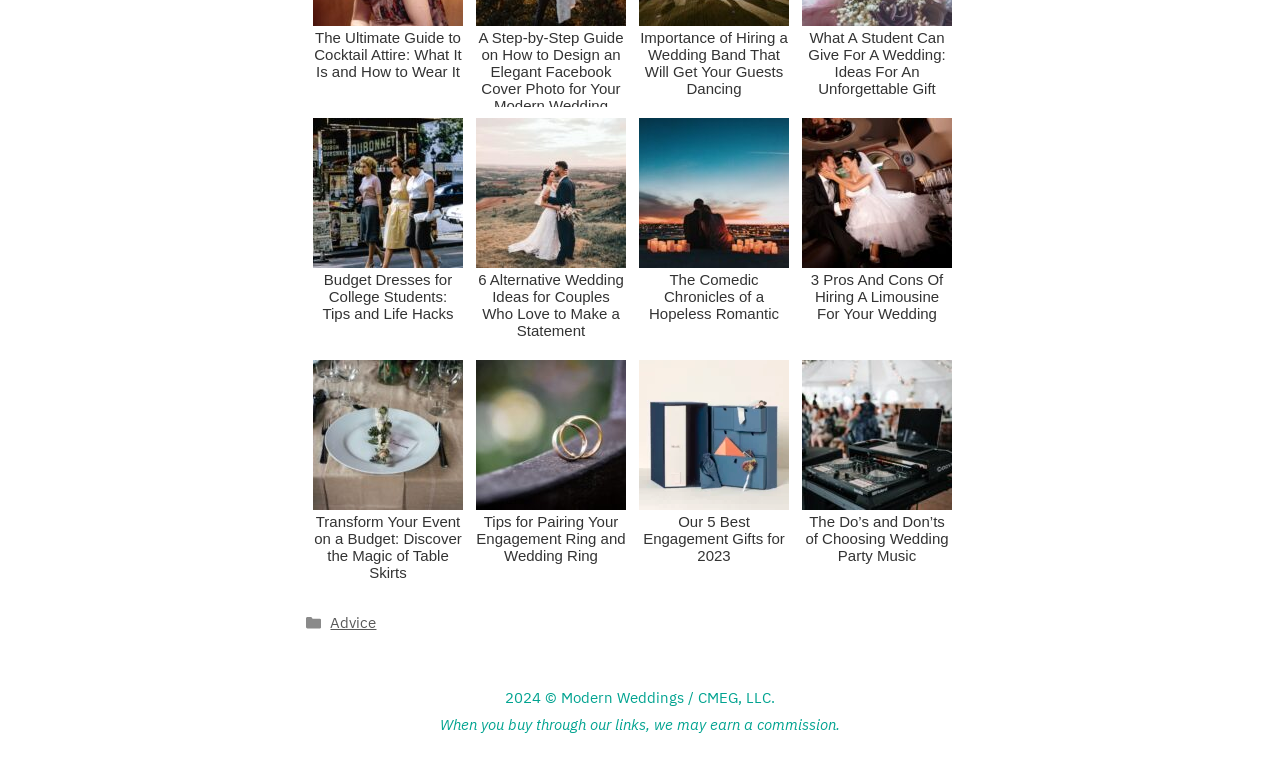Refer to the screenshot and answer the following question in detail:
What is the category mentioned in the footer?

In the footer section, there is a StaticText element with the text 'Categories', and a link element with the text 'Advice', which suggests that 'Advice' is one of the categories mentioned in the footer.